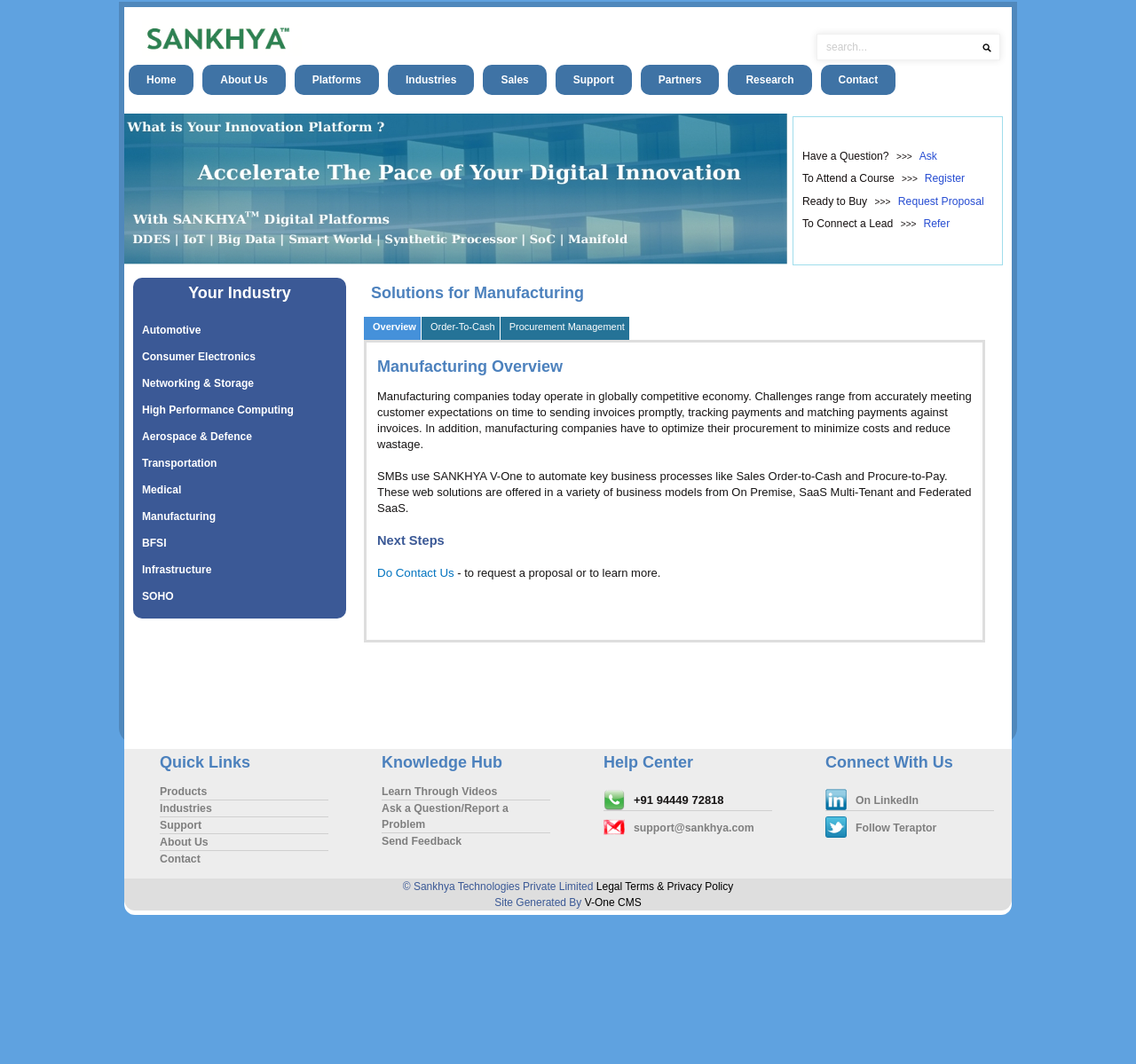How many links are provided under the 'Quick Links' section?
Please answer the question with a detailed and comprehensive explanation.

The 'Quick Links' section provides 5 links, namely Products, Industries, Support, About Us, and Contact, which are likely shortcuts to important pages on the website.